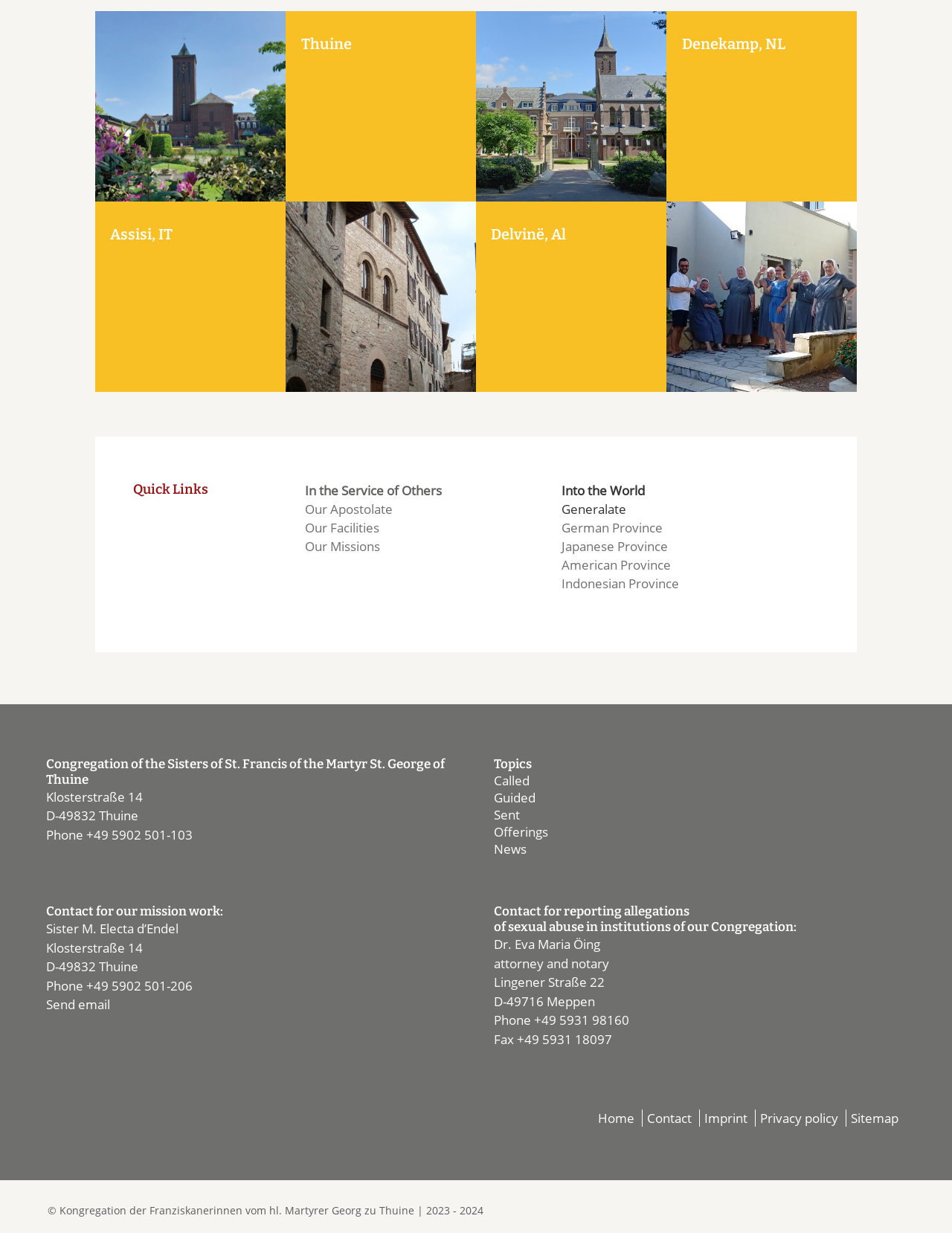Refer to the image and provide an in-depth answer to the question: 
What is the name of the congregation?

I found the answer by looking at the heading element with the text 'Congregation of the Sisters of St. Francis of the Martyr St. George of Thuine' which is located at the top of the webpage.